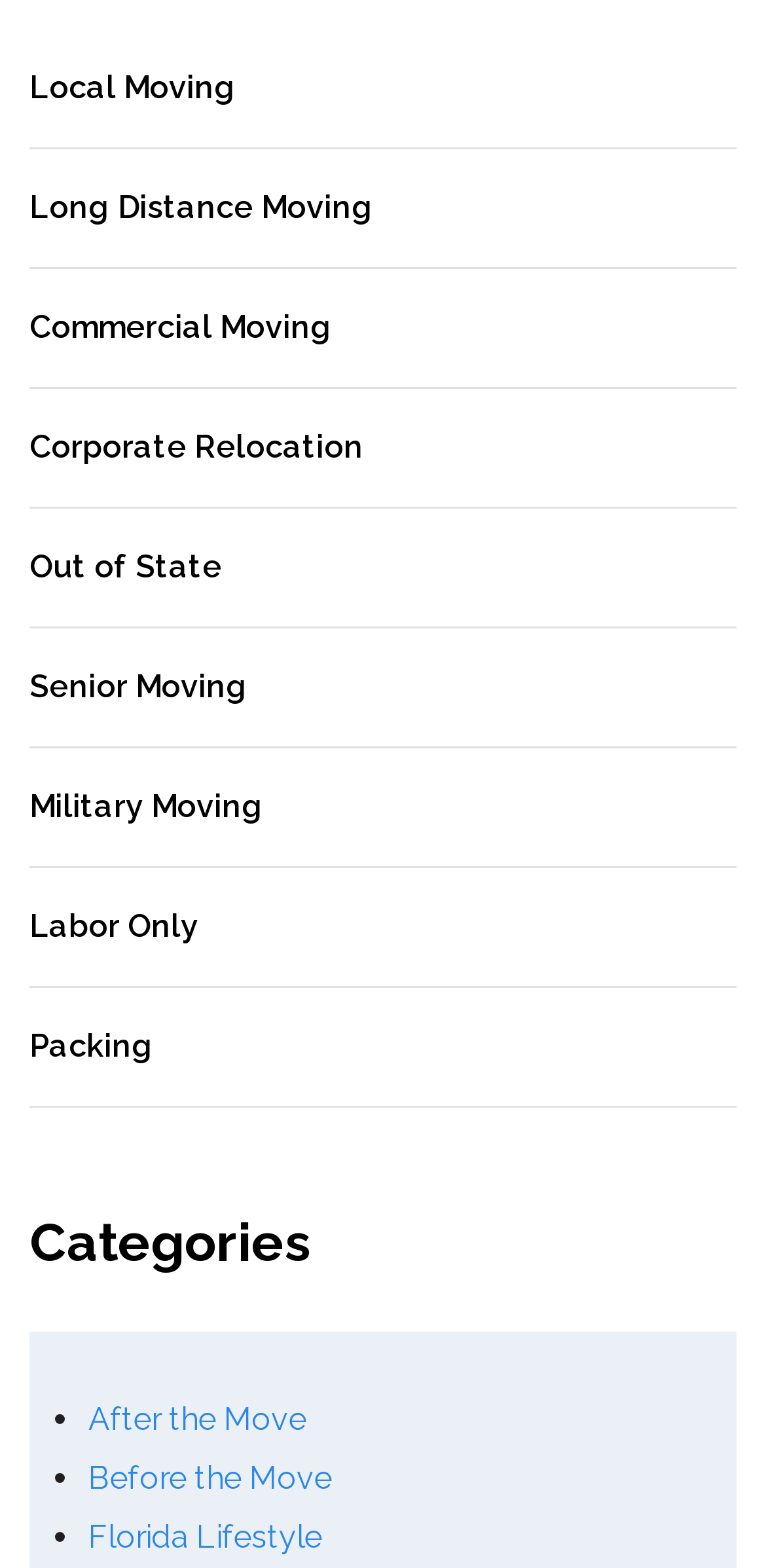Please specify the bounding box coordinates of the element that should be clicked to execute the given instruction: 'Select Commercial Moving'. Ensure the coordinates are four float numbers between 0 and 1, expressed as [left, top, right, bottom].

[0.038, 0.171, 0.962, 0.248]